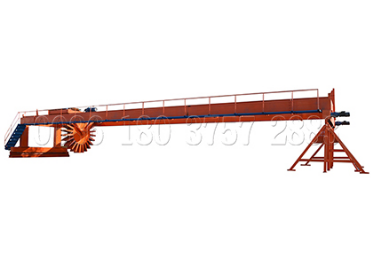Describe thoroughly the contents of the image.

The image depicts a rapid compost turner specifically designed for windrow composting. This piece of equipment features a long, horizontal structure with a prominent, rotating stirring mechanism at one end, which is essential for effectively aerating and mixing organic materials within compost piles. The design is characterized by its orange color, representing its industrial purpose, effectiveness, and durability. Ideal for large-scale composting operations, this turner enhances compost quality and efficiency, making it a vital component for compost production. The accompanying features suggest it is both highly automatic and energy-efficient, capable of handling significant volumes of organic waste to support sustainable agriculture and waste management practices.